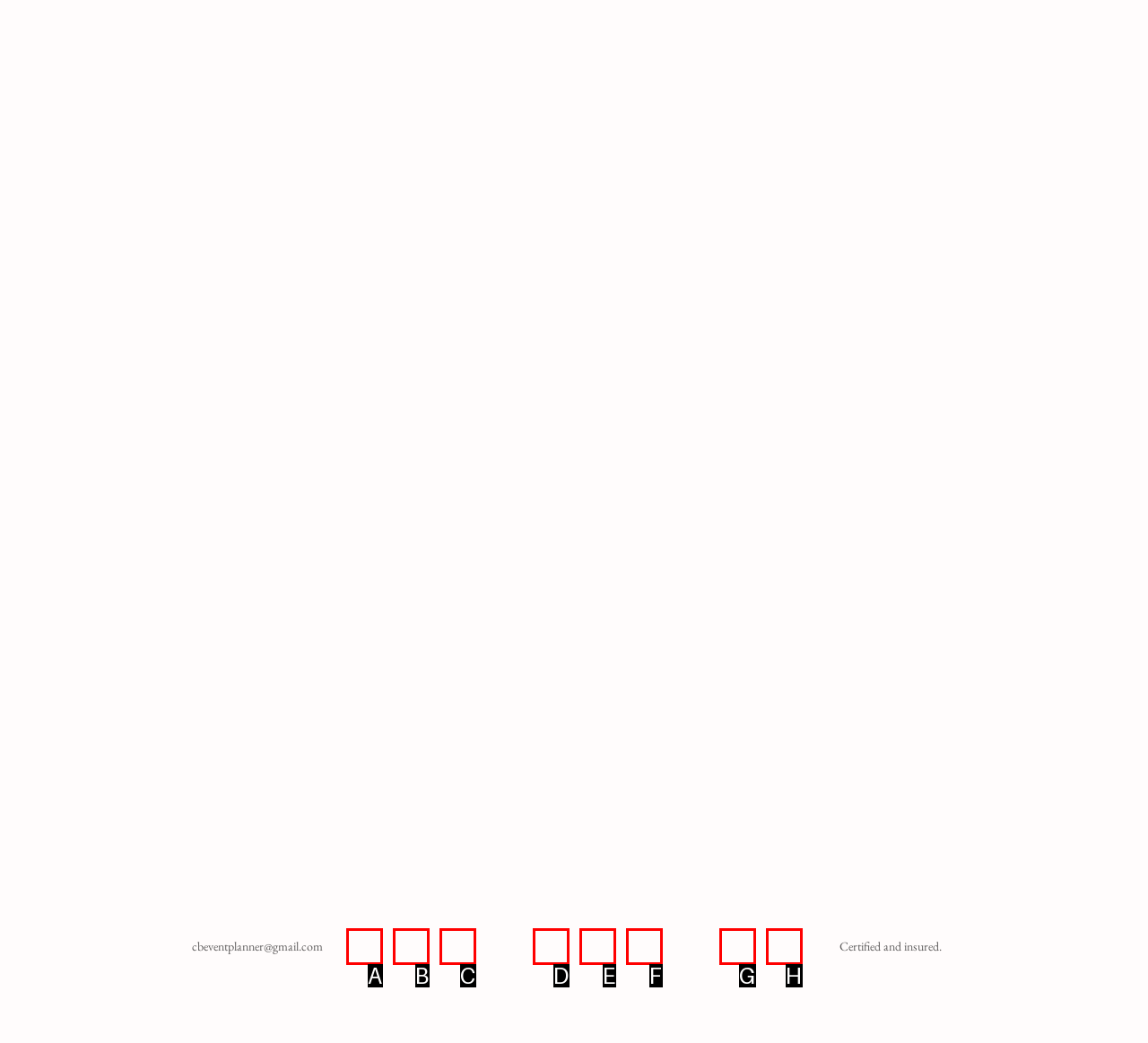Tell me which one HTML element best matches the description: aria-label="certified by the ABC" Answer with the option's letter from the given choices directly.

D